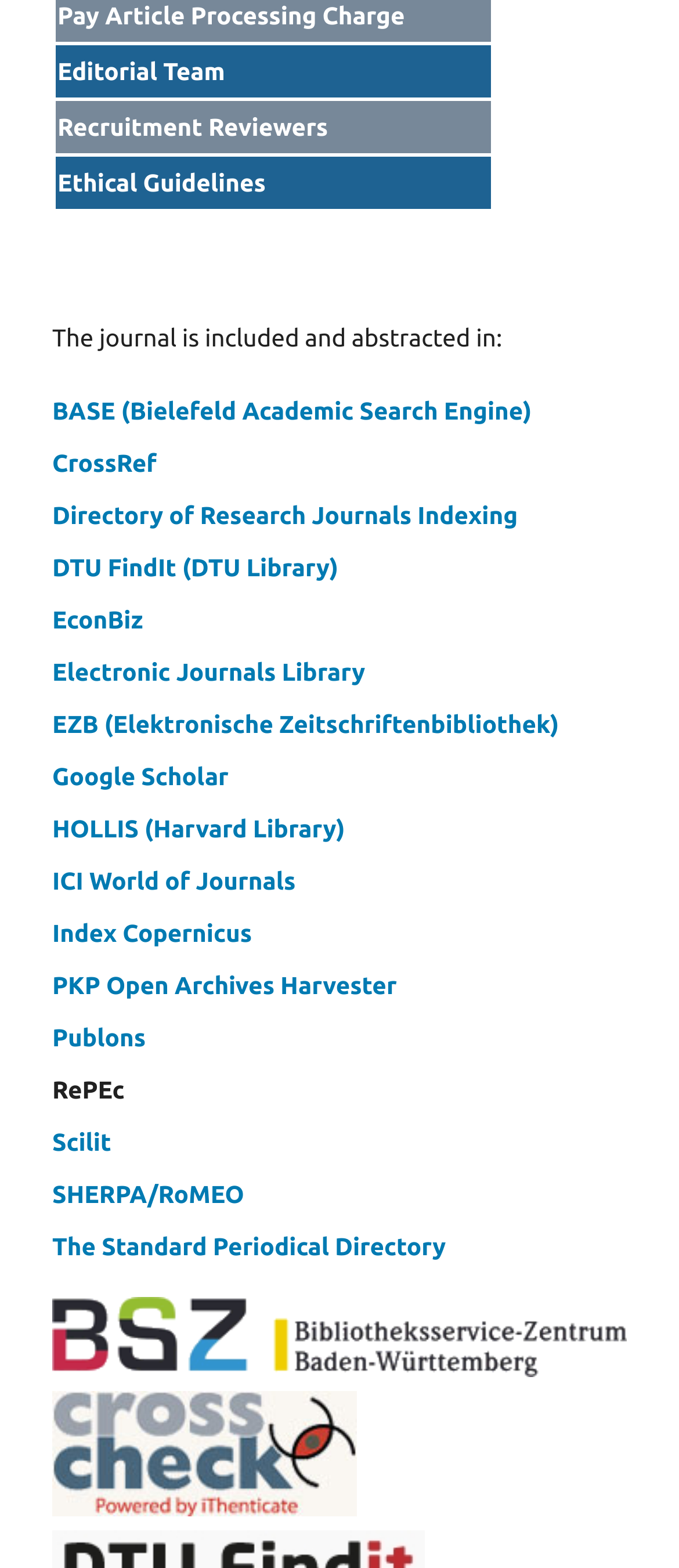What is the purpose of the 'Ethical Guidelines' link?
Utilize the image to construct a detailed and well-explained answer.

The 'Ethical Guidelines' link is likely used to provide information about the journal's ethical standards and guidelines for authors, reviewers, and editors. This link is categorized under a grid cell with the label 'Ethical Guidelines', indicating its importance in ensuring the integrity of the journal's content.